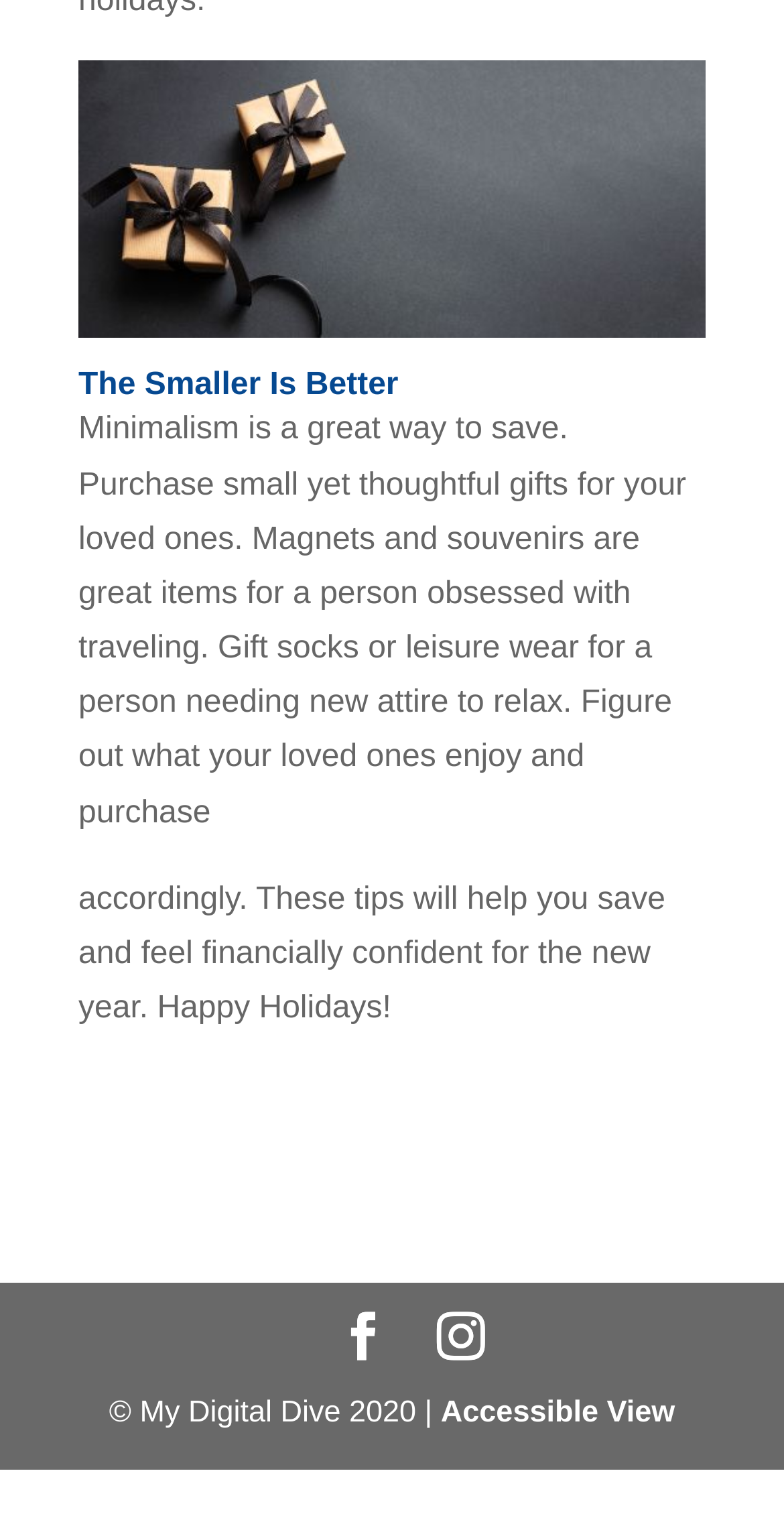Give a one-word or short-phrase answer to the following question: 
What type of gifts are suggested for travelers?

Magnets and souvenirs